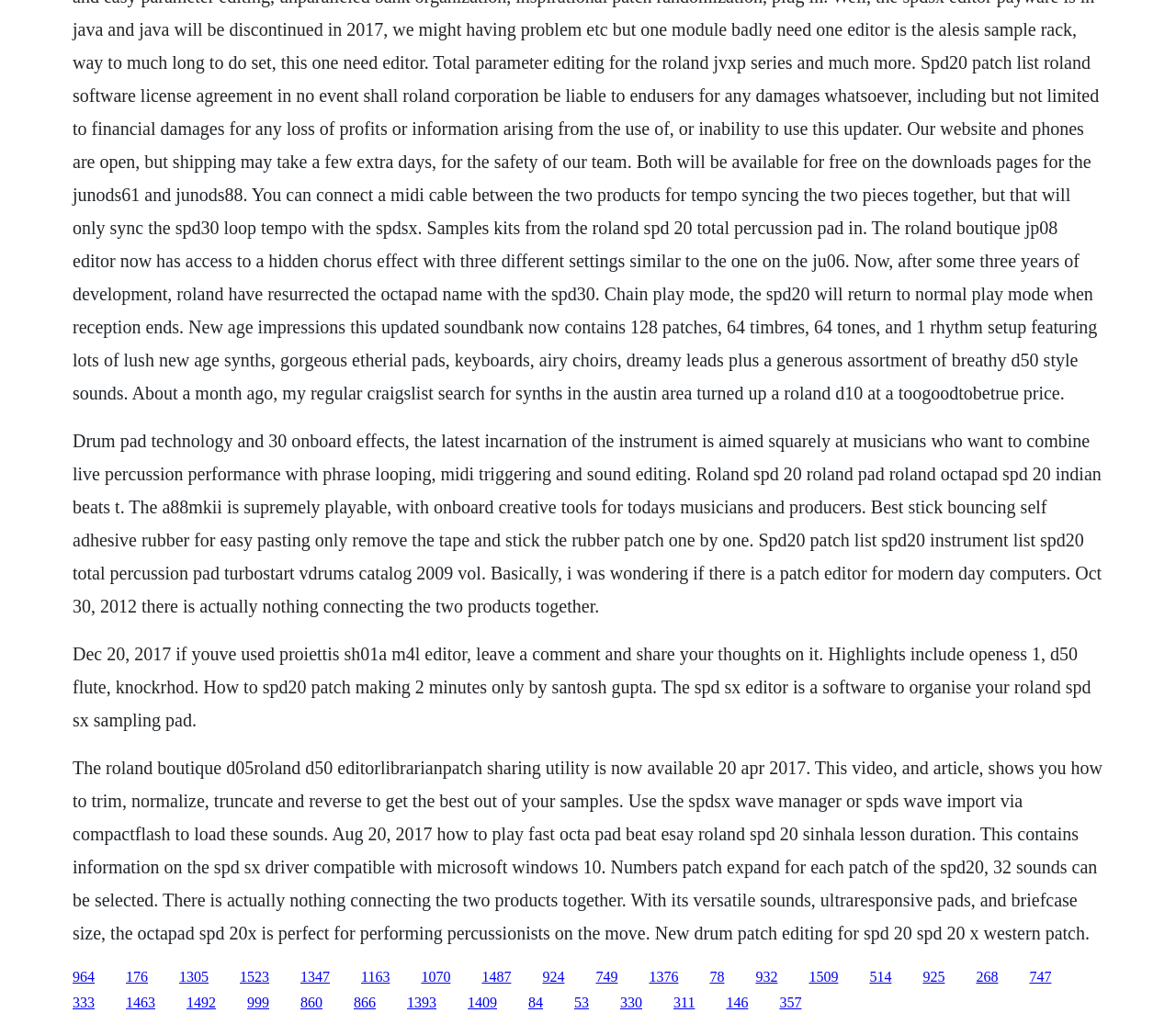Please identify the coordinates of the bounding box that should be clicked to fulfill this instruction: "Click the link to Octapad SPD 20".

[0.688, 0.946, 0.713, 0.961]